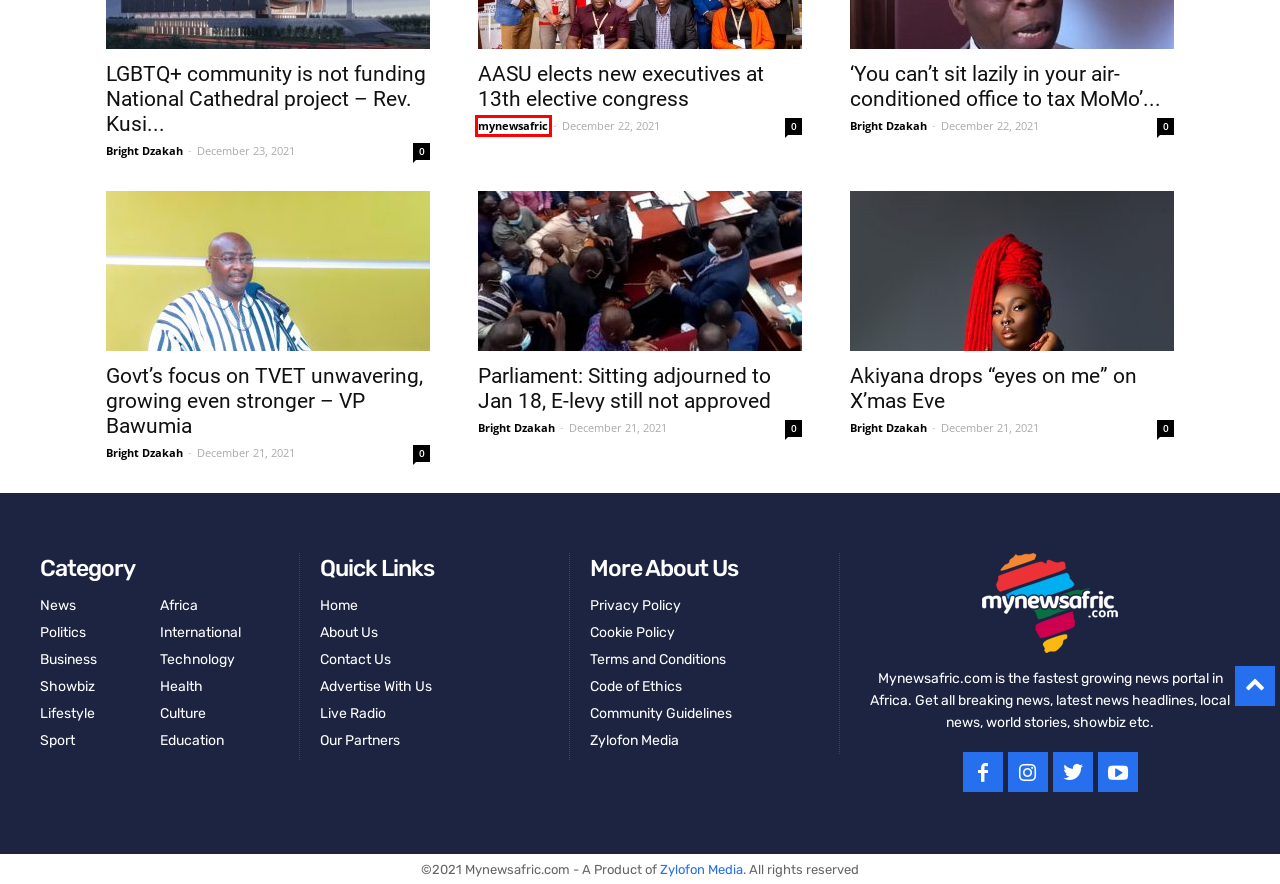Observe the provided screenshot of a webpage that has a red rectangle bounding box. Determine the webpage description that best matches the new webpage after clicking the element inside the red bounding box. Here are the candidates:
A. Govt’s focus on TVET unwavering, growing even stronger – VP Bawumia - My News Afric
B. Community Guidelines - My News Afric
C. Terms and Conditions - My News Afric
D. Contact Us - My News Afric
E. Bright Dzakah, Author at My News Afric
F. mynewsafric, Author at My News Afric
G. Akiyana drops "eyes on me" on X'mas Eve - My News Afric
H. Parliament: Sitting adjourned to Jan 18, E-levy still not approved - My News Afric

F